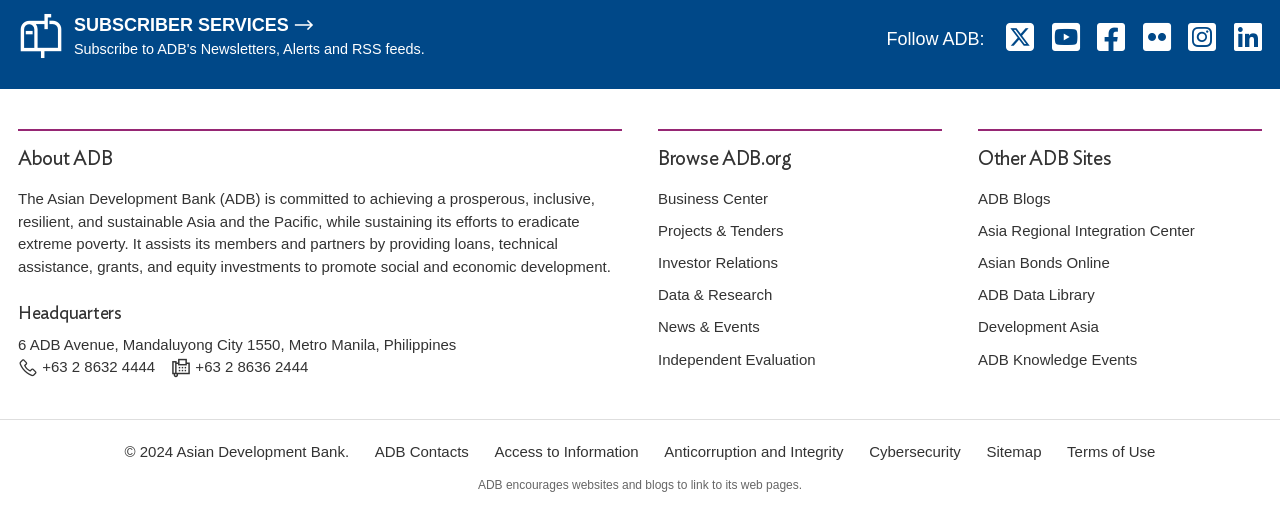Pinpoint the bounding box coordinates of the clickable element needed to complete the instruction: "Follow ADB on social media". The coordinates should be provided as four float numbers between 0 and 1: [left, top, right, bottom].

[0.779, 0.026, 0.815, 0.128]